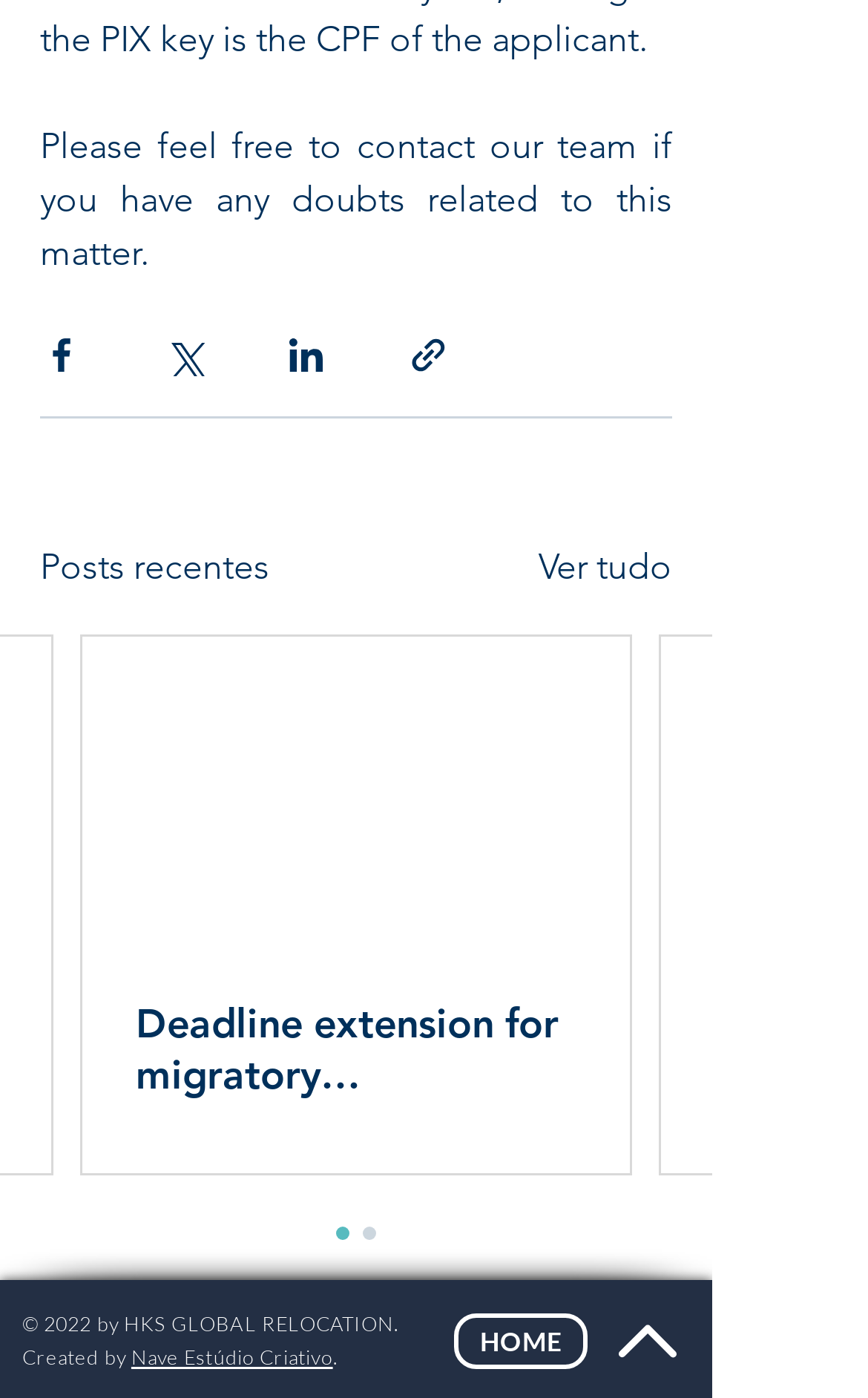Using the given description, provide the bounding box coordinates formatted as (top-left x, top-left y, bottom-right x, bottom-right y), with all values being floating point numbers between 0 and 1. Description: Ver tudo

[0.621, 0.387, 0.774, 0.425]